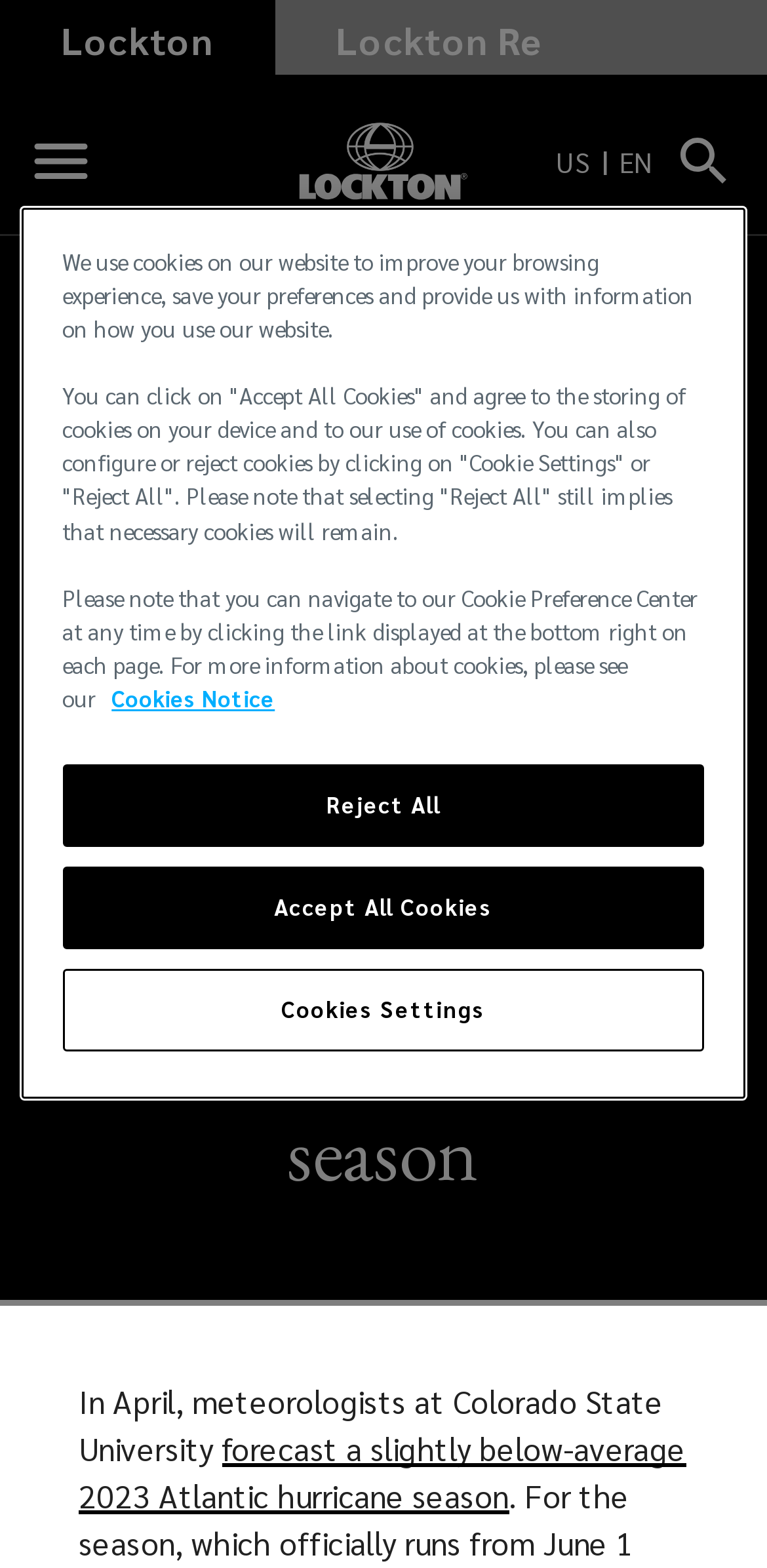Pinpoint the bounding box coordinates of the area that should be clicked to complete the following instruction: "Click the menu button". The coordinates must be given as four float numbers between 0 and 1, i.e., [left, top, right, bottom].

[0.015, 0.073, 0.179, 0.133]